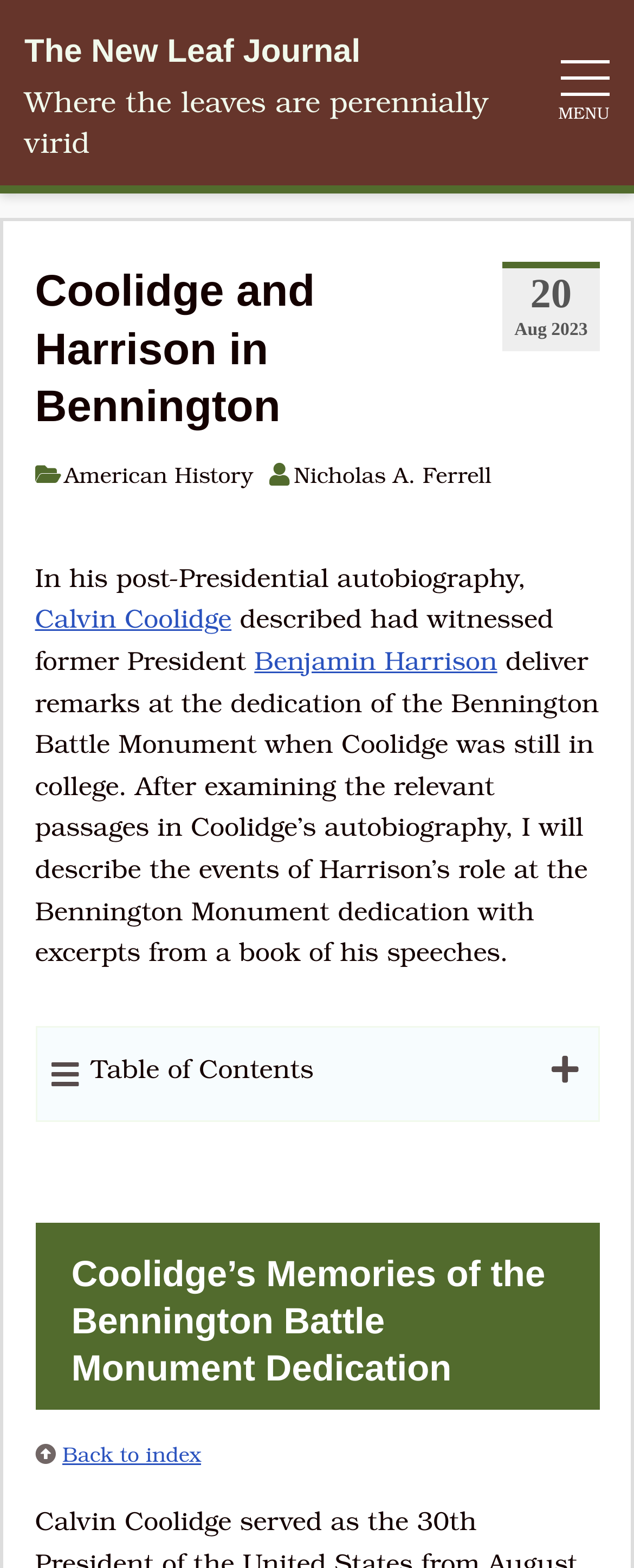Provide a comprehensive description of the webpage.

The webpage is an article from "The New Leaf Journal" with a title "Coolidge and Harrison in Bennington". At the top left, there is a link to the journal's homepage. Below it, there is a static text "Where the leaves are perennially virid". On the top right, there is a menu with a label "MENU" and a notification with the date "Aug 20, 2023" and a number "20".

The main content of the article starts with a heading "Coolidge and Harrison in Bennington" followed by a link to "American History" and another link to the author's name "Nicholas A. Ferrell". The article discusses Calvin Coolidge's description of seeing President Benjamin Harrison speak at the dedication of the Bennington Monument. The text describes how Coolidge witnessed Harrison's speech when Coolidge was still in college.

Below the introductory text, there are three links to different sections of the article: "Coolidge’s Memories of the Bennington Battle Monument Dedication", "An Account of President Harrison at Bennington", and "Postscript". 

At the bottom of the page, there is a table of contents and a heading "Coolidge’s Memories of the Bennington Battle Monument Dedication". Finally, there is a link to go "Back to index" at the very bottom of the page.